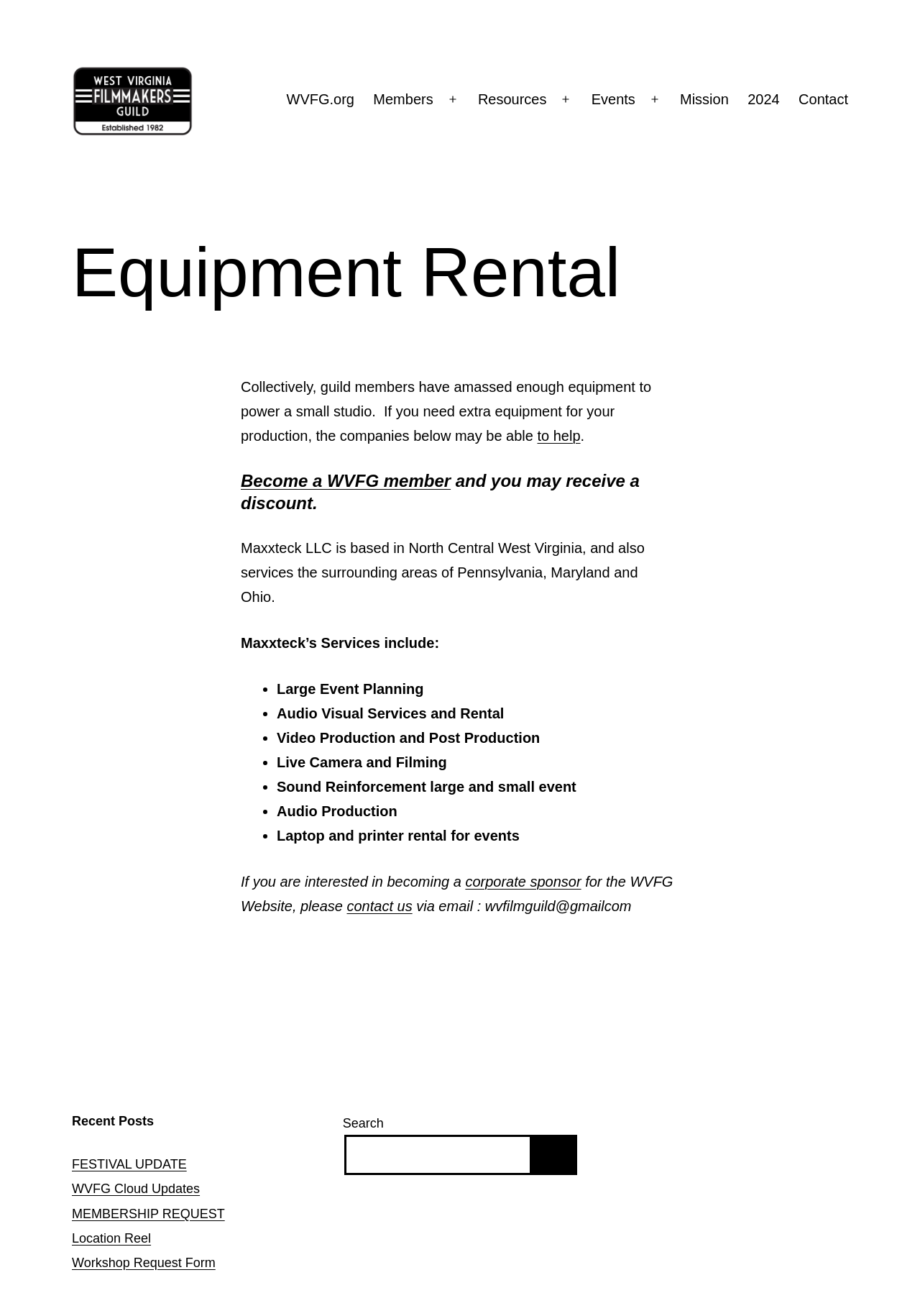Identify the bounding box coordinates of the clickable region to carry out the given instruction: "Read more about Maxxteck LLC".

[0.262, 0.41, 0.701, 0.46]